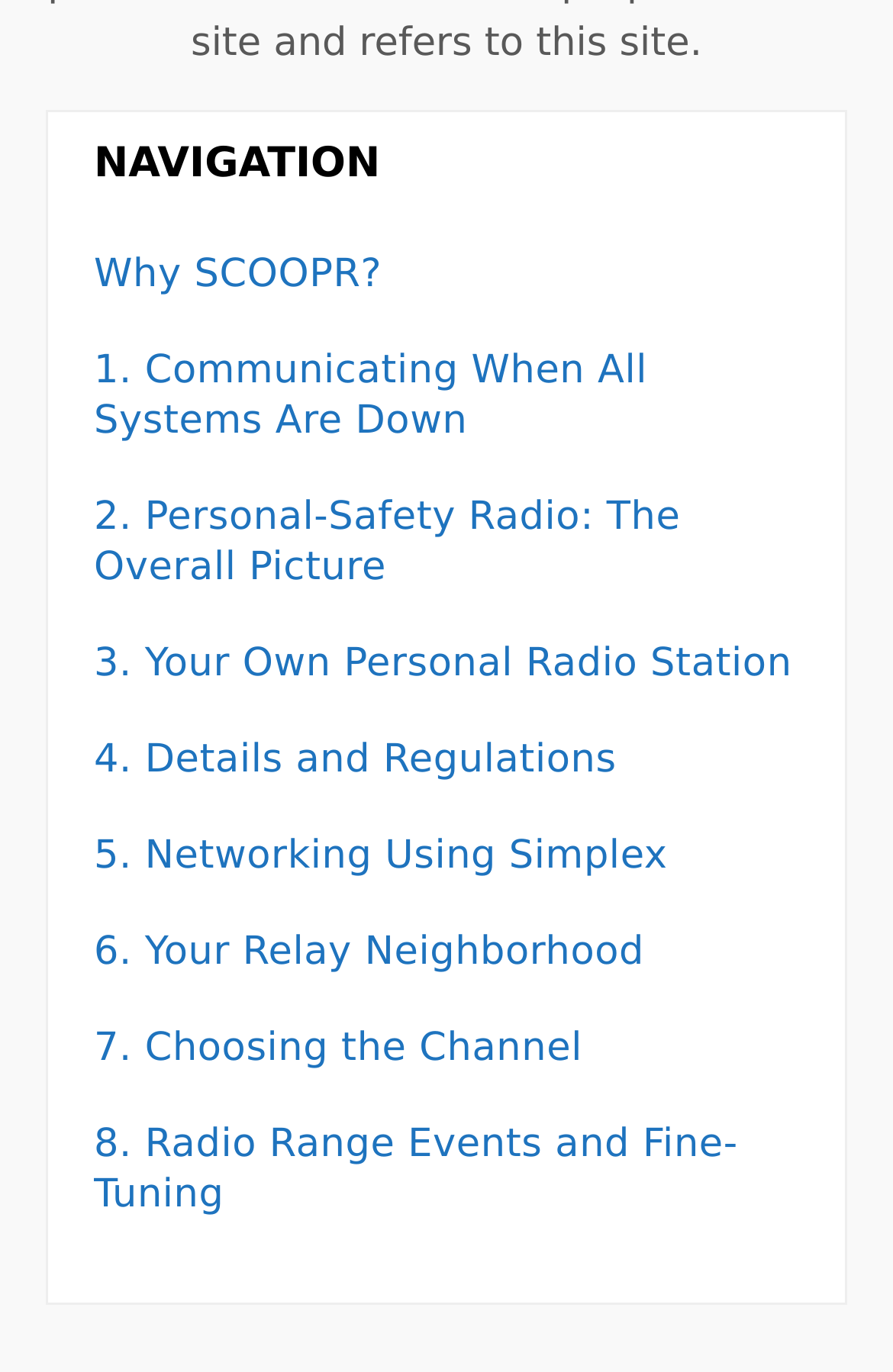Use one word or a short phrase to answer the question provided: 
What is the vertical position of the 'NAVIGATION' heading?

Top